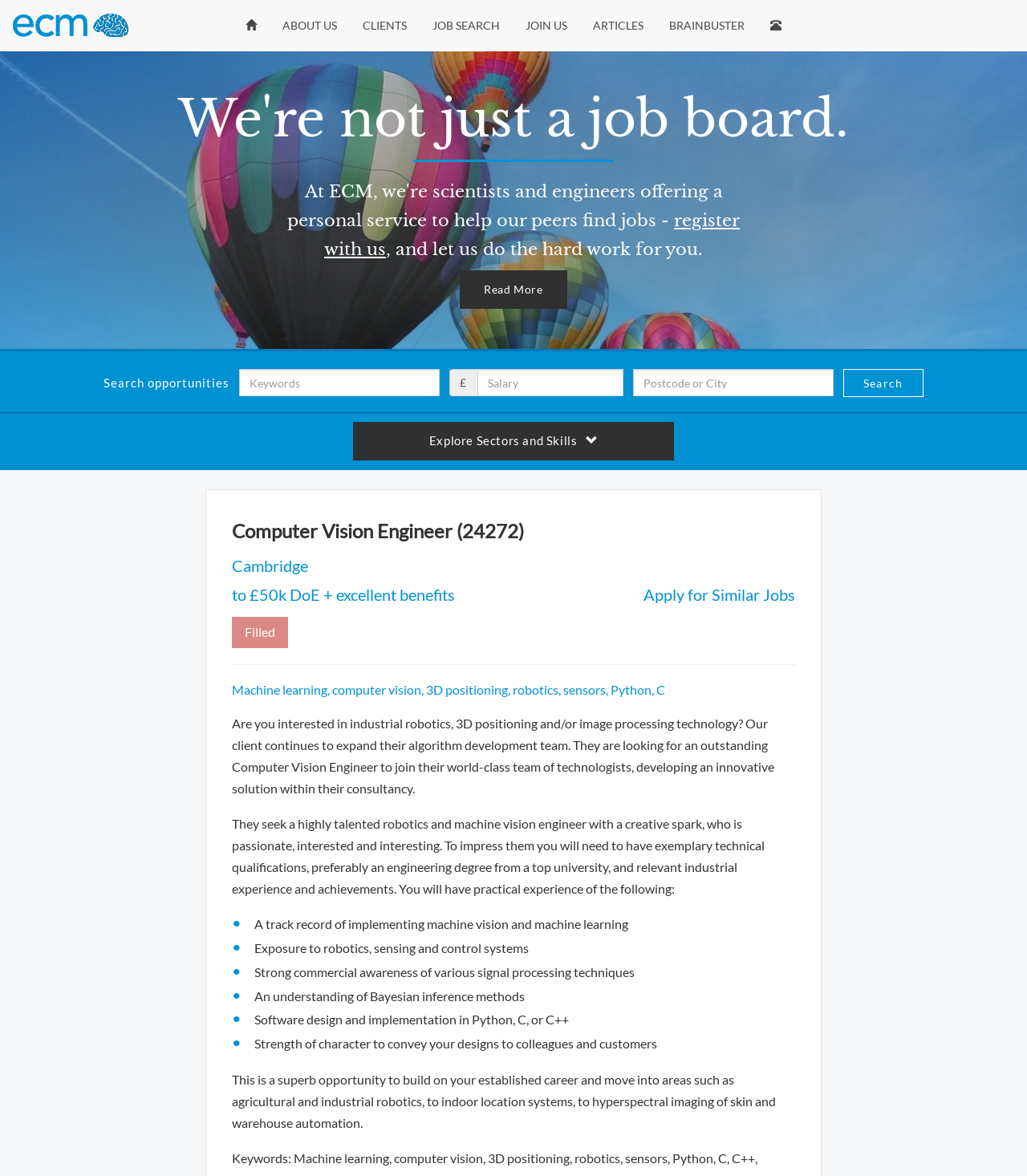Determine the bounding box coordinates of the clickable region to carry out the instruction: "Click the 'Home' link".

[0.239, 0.01, 0.25, 0.034]